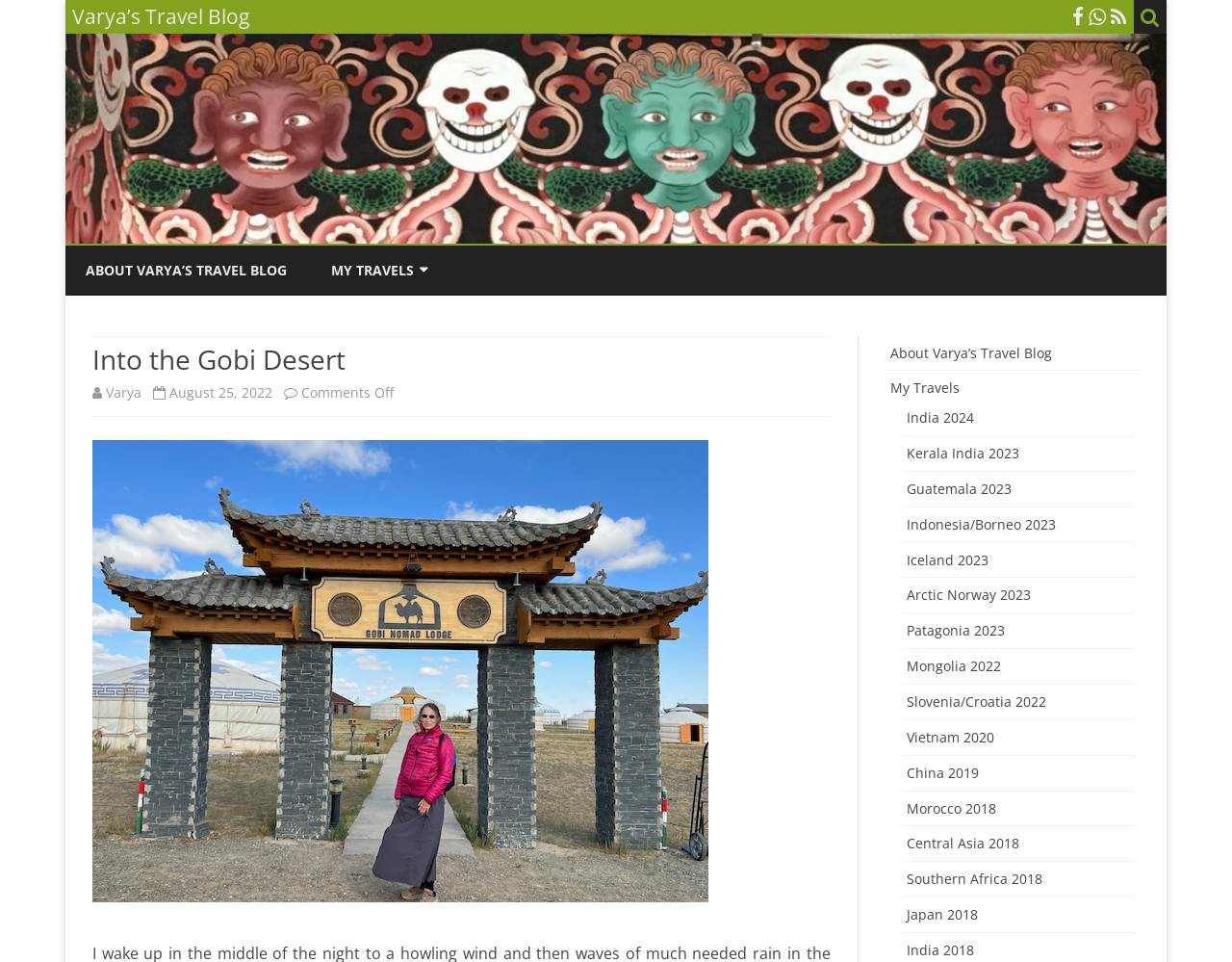Please specify the coordinates of the bounding box for the element that should be clicked to carry out this instruction: "Explore India 2024". The coordinates must be four float numbers between 0 and 1, formatted as [left, top, right, bottom].

[0.269, 0.307, 0.425, 0.348]